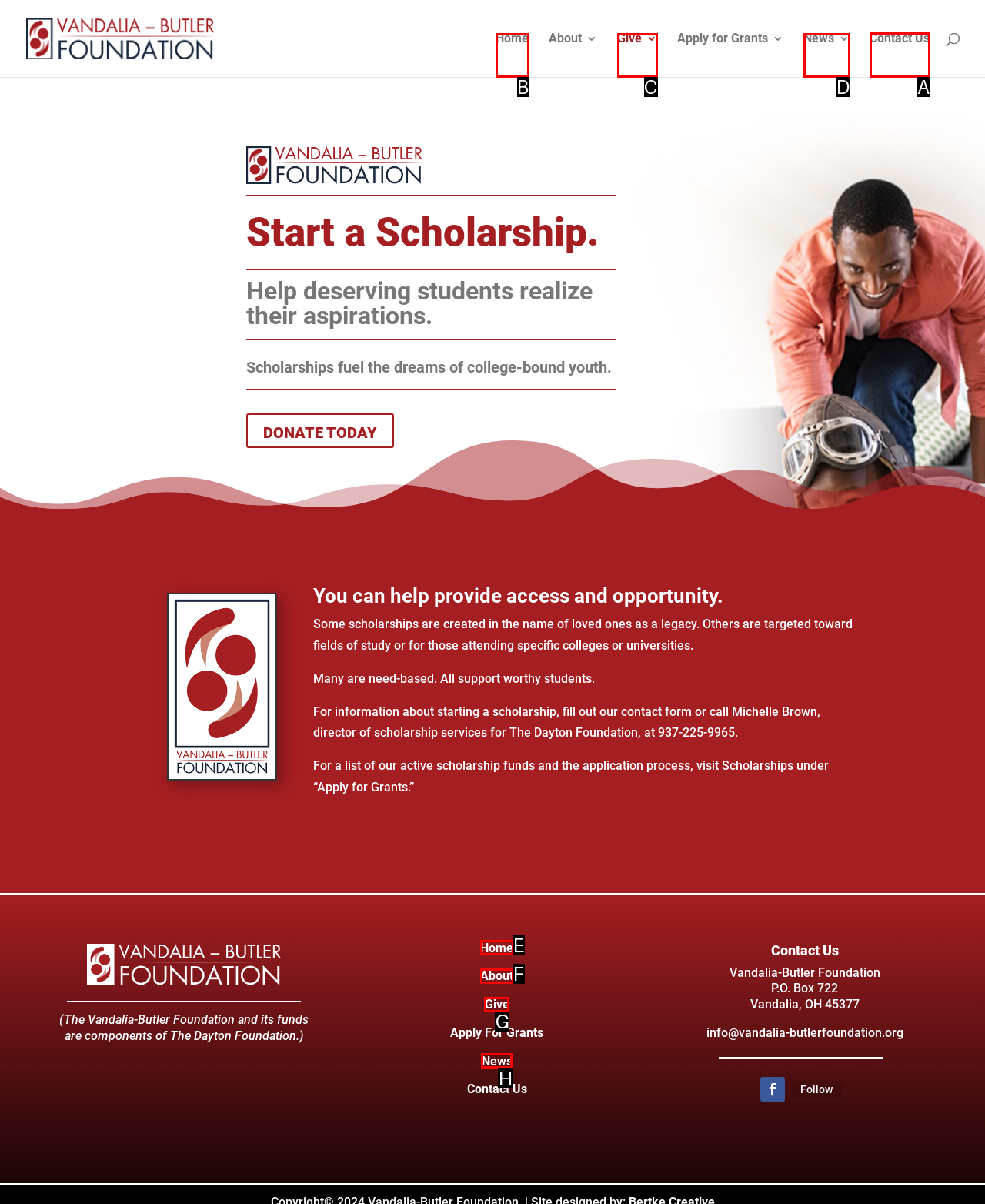Select the proper HTML element to perform the given task: Click the 'Contact Us' link Answer with the corresponding letter from the provided choices.

A